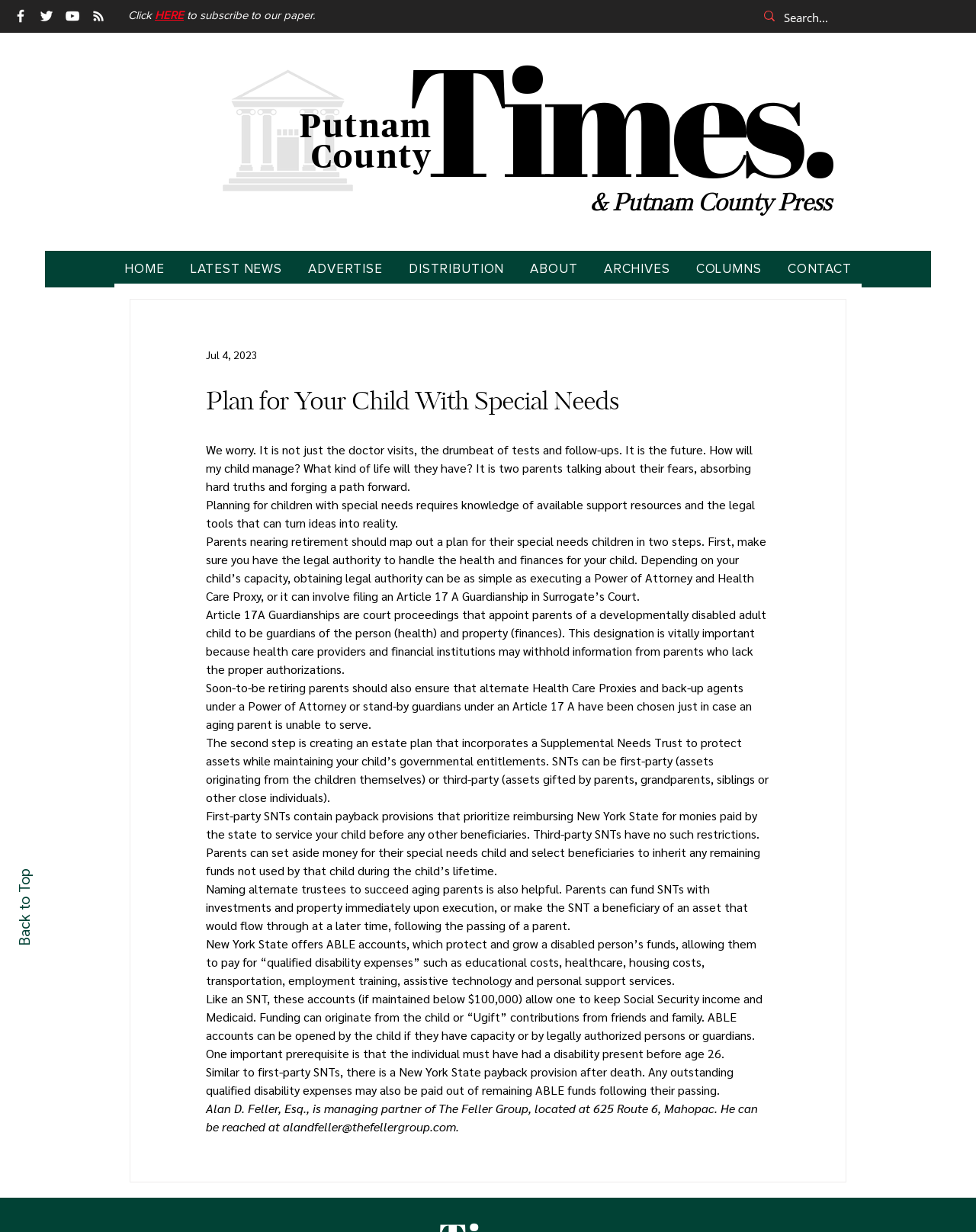Create an elaborate caption that covers all aspects of the webpage.

This webpage is about planning for children with special needs. At the top, there is a social bar with links to Facebook, Twitter, YouTube, and RSS, each accompanied by an image. Below the social bar, there is a call-to-action button to subscribe to a paper, along with a search bar at the top right corner.

The main content of the webpage is an article titled "Plan for Your Child With Special Needs". The article is divided into several paragraphs, each discussing the importance of planning for children with special needs, including obtaining legal authority, creating an estate plan, and using tools such as Supplemental Needs Trusts and ABLE accounts to protect assets and maintain governmental entitlements.

The article is accompanied by a heading that spans across the top of the page, with links to the Putnam County Press and the Putnam County Times. Below the heading, there is a navigation menu with links to various sections of the website, including Home, Latest News, Advertise, Distribution, About, Archives, Columns, and Contact.

At the bottom of the page, there is a link to return to the top of the page. The overall layout of the webpage is clean and easy to navigate, with a focus on providing informative content to parents of children with special needs.